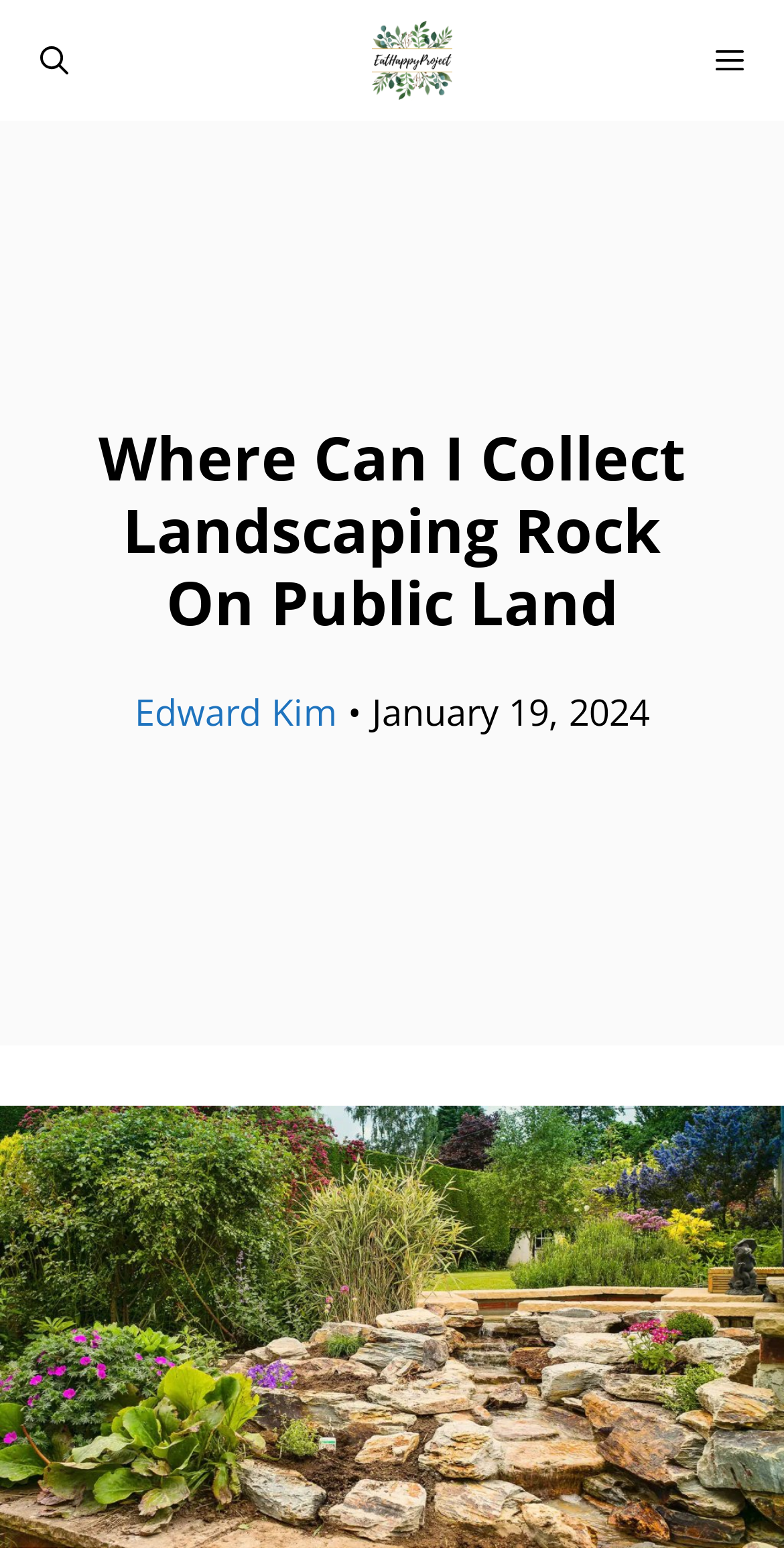What is depicted in the image?
Based on the image, please offer an in-depth response to the question.

I described the image by examining the image element, which has an alternative text 'A beautiful garden with colorful flowers and rocks. Find landscaping rocks on public land.'. This text suggests that the image is a beautiful garden with flowers and rocks.